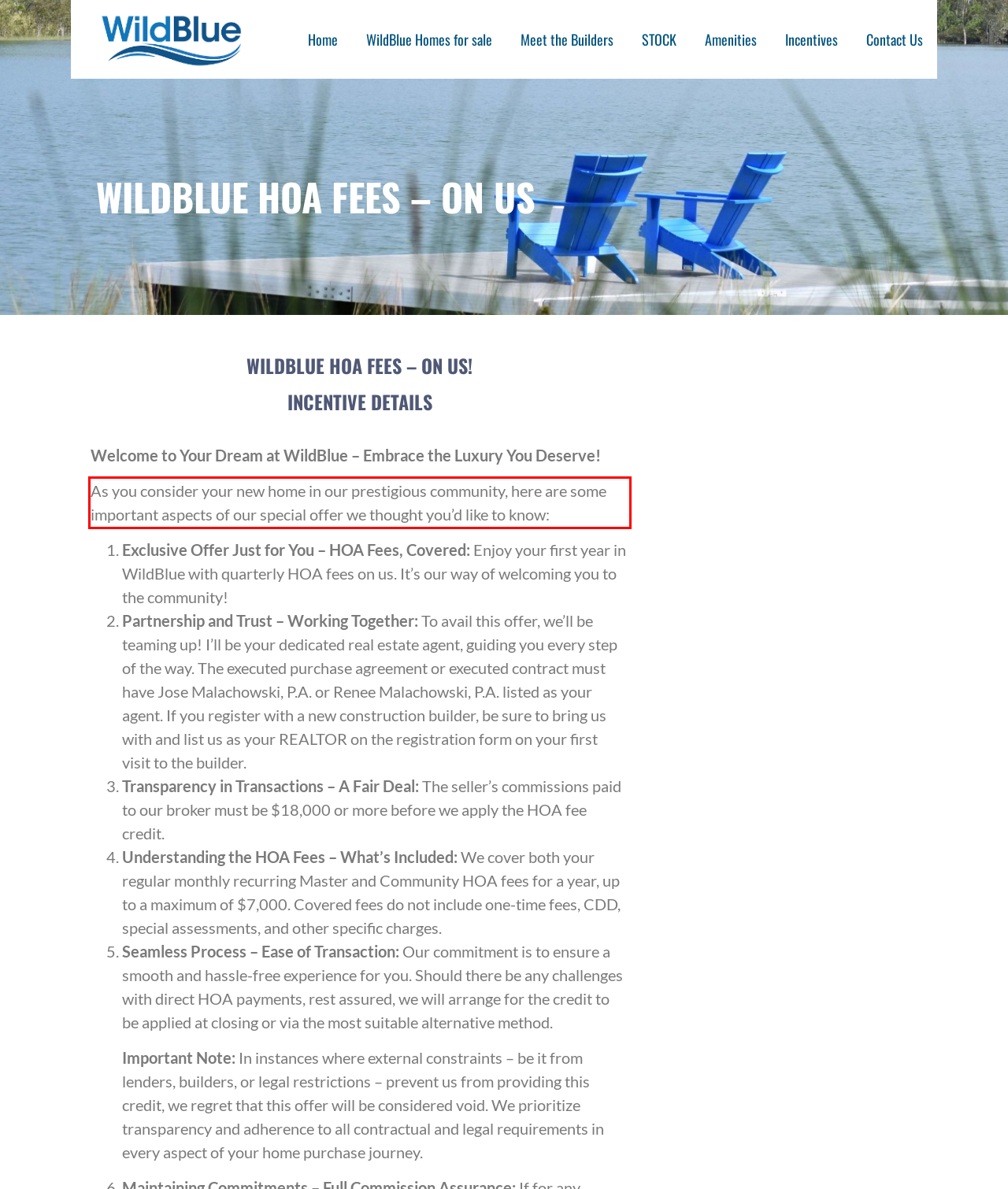Using the provided screenshot of a webpage, recognize the text inside the red rectangle bounding box by performing OCR.

As you consider your new home in our prestigious community, here are some important aspects of our special offer we thought you’d like to know: